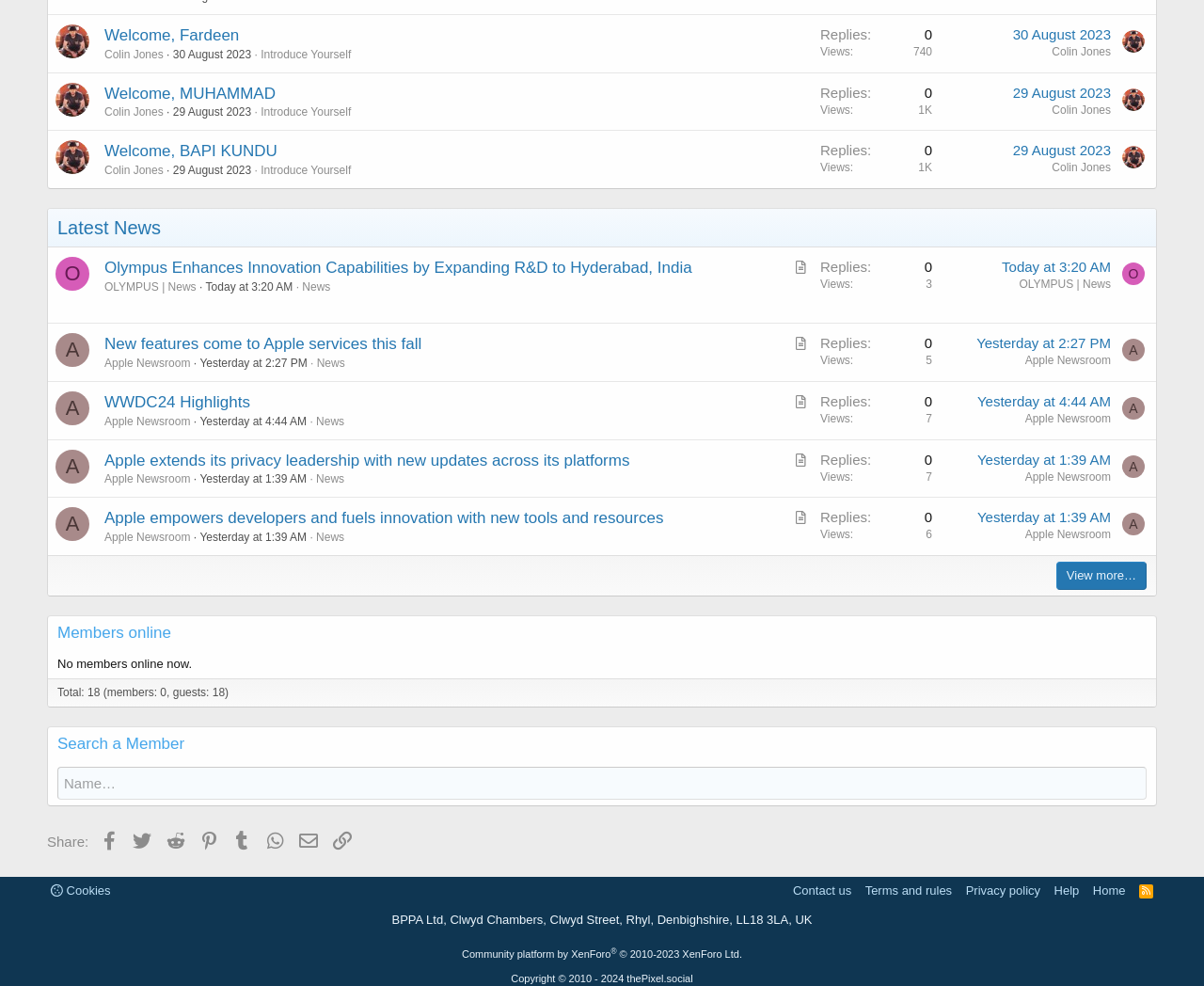Please determine the bounding box coordinates of the element's region to click in order to carry out the following instruction: "View the latest news". The coordinates should be four float numbers between 0 and 1, i.e., [left, top, right, bottom].

[0.048, 0.22, 0.134, 0.241]